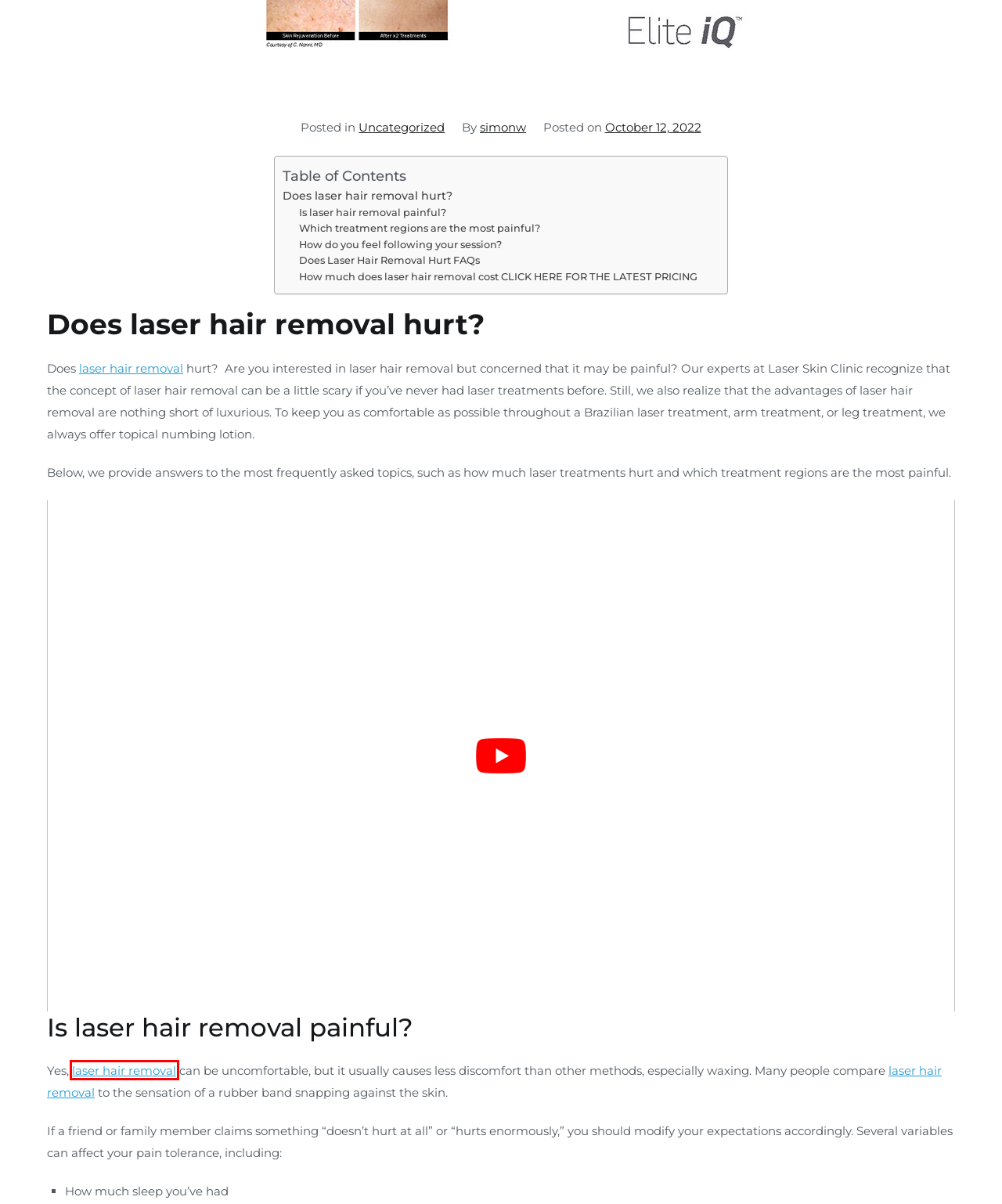Using the screenshot of a webpage with a red bounding box, pick the webpage description that most accurately represents the new webpage after the element inside the red box is clicked. Here are the candidates:
A. How to Increase Girth of Penile: A Comprehensive Exploration
B. Labia Puffing: A Non-Surgical Vaginal Filler Treatment
C. Training: Microblading Course | Permanent Makeup Course 2 Days
D. SALE on Bio Filler Facelift Treatment | LASERSKIN.CA
E. How much is laser hair removal in Toronto? LASERSKIN.CA
F. simonw - LASERSKIN.CA, Laser Hair Removal And Skin Care Clinic Toronto
G. Potenza RF Microneedling | Potenza rf microneedling cost
H. PCA Skin Canada | Official Reseller of PCA Skin Products

E